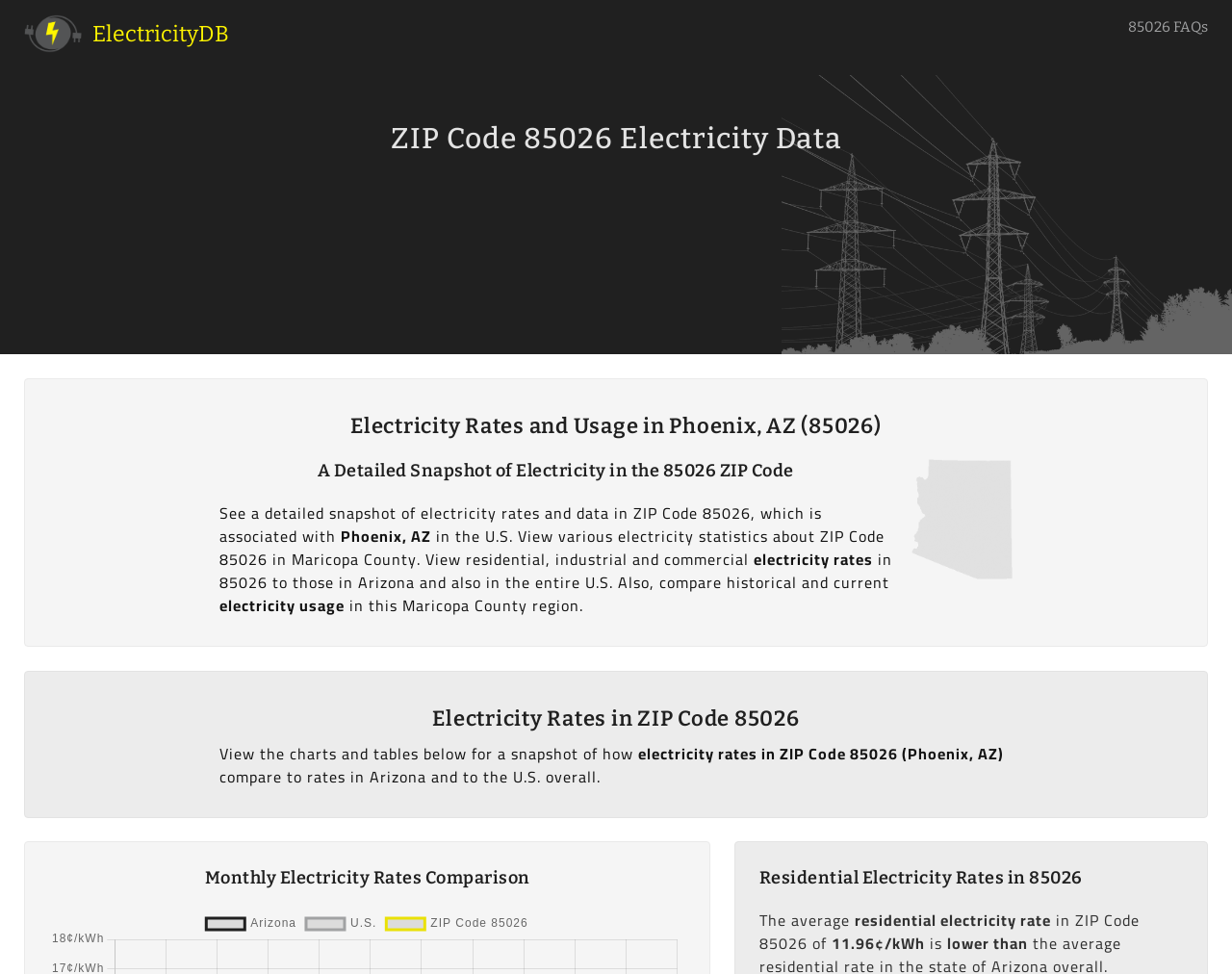From the details in the image, provide a thorough response to the question: What is the average residential electricity rate in ZIP Code 85026?

The answer can be found in the StaticText '11.96¢/kWh' which is part of the sentence 'The average residential electricity rate in ZIP Code 85026 of 11.96¢/kWh'.